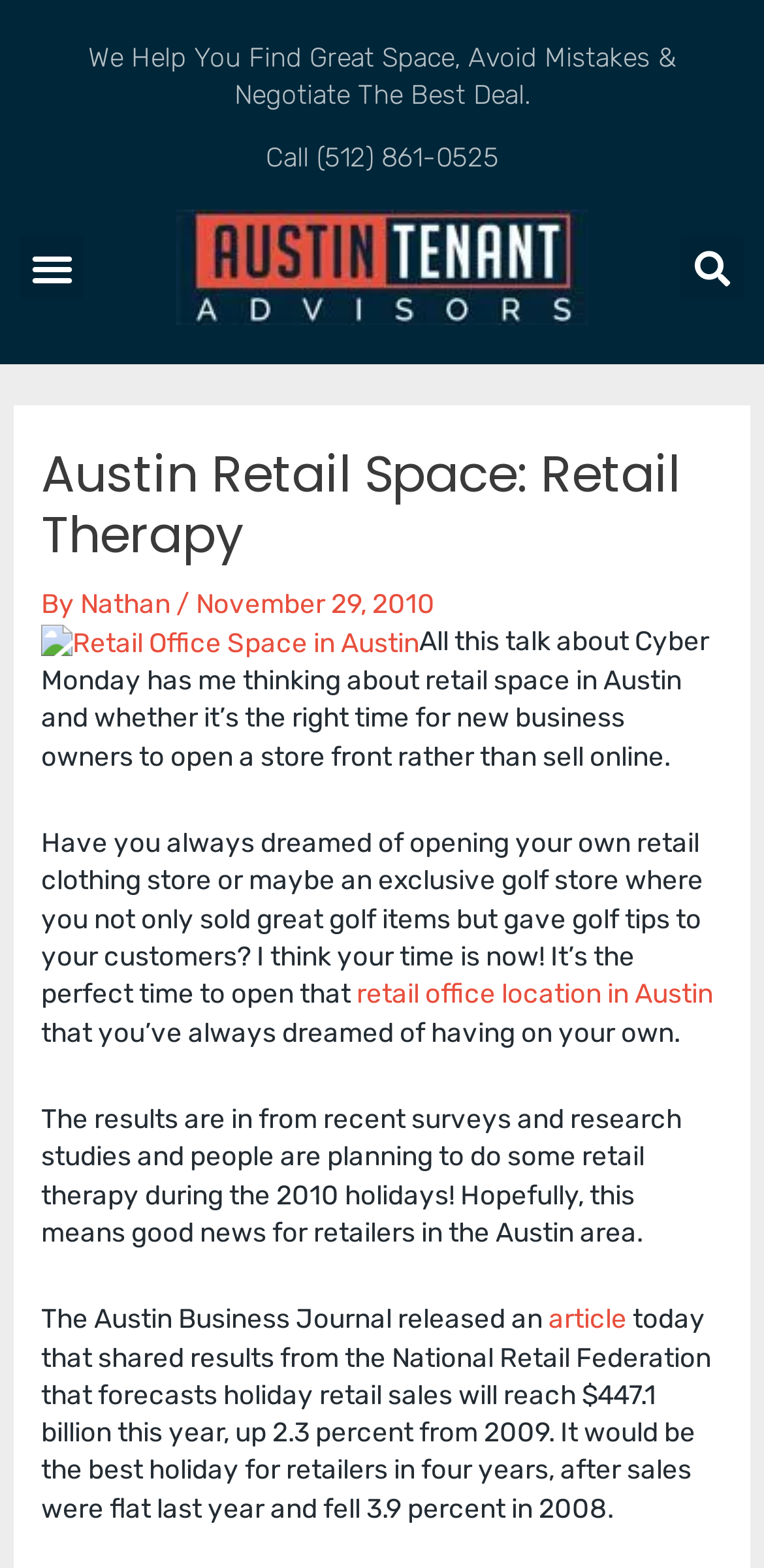Please examine the image and provide a detailed answer to the question: What is the name of the author of the article?

I found the author's name by looking at the link element with the text 'Nathan' which is located near the top of the webpage.